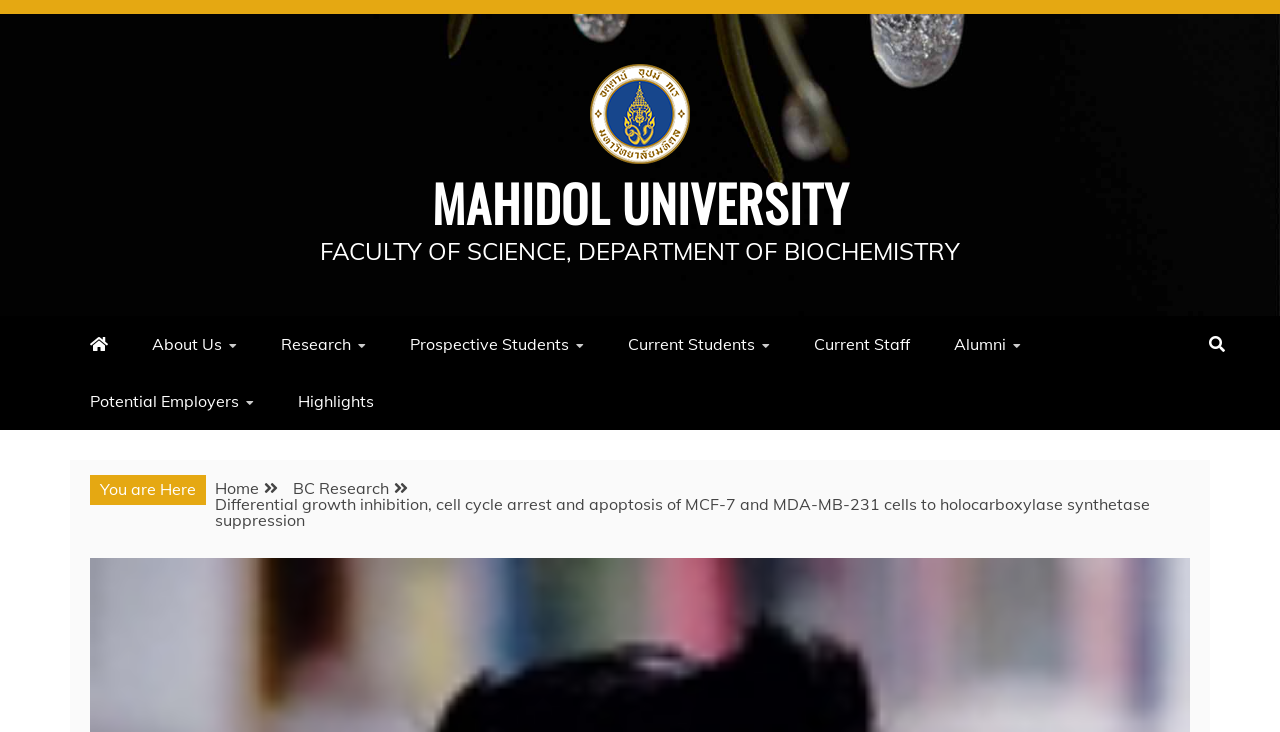Please locate the bounding box coordinates of the element that should be clicked to achieve the given instruction: "Click the logo".

None